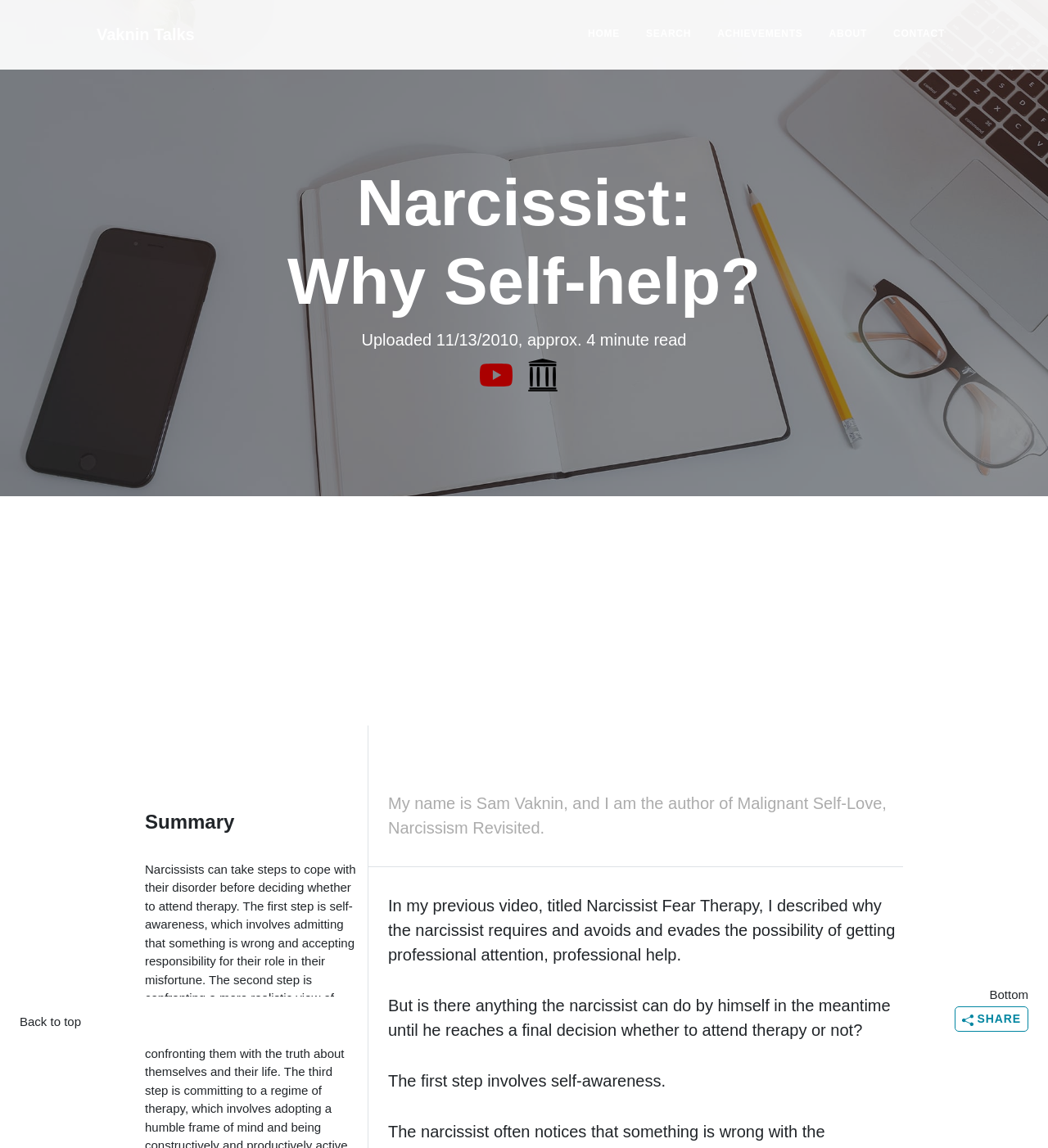What is the author's name?
Give a single word or phrase answer based on the content of the image.

Sam Vaknin